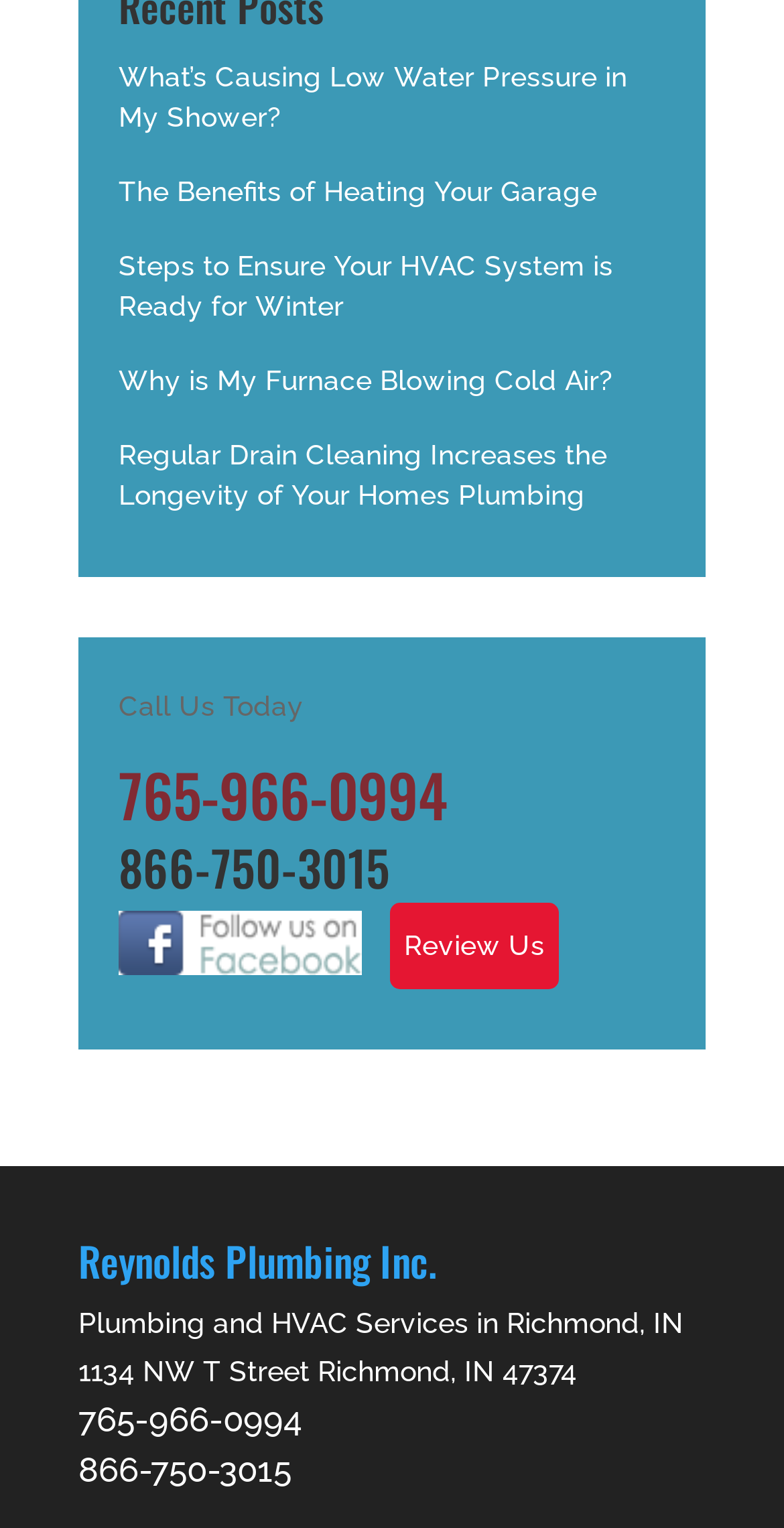Locate the bounding box coordinates of the clickable region necessary to complete the following instruction: "Call the phone number 866-750-3015". Provide the coordinates in the format of four float numbers between 0 and 1, i.e., [left, top, right, bottom].

[0.151, 0.551, 0.849, 0.596]